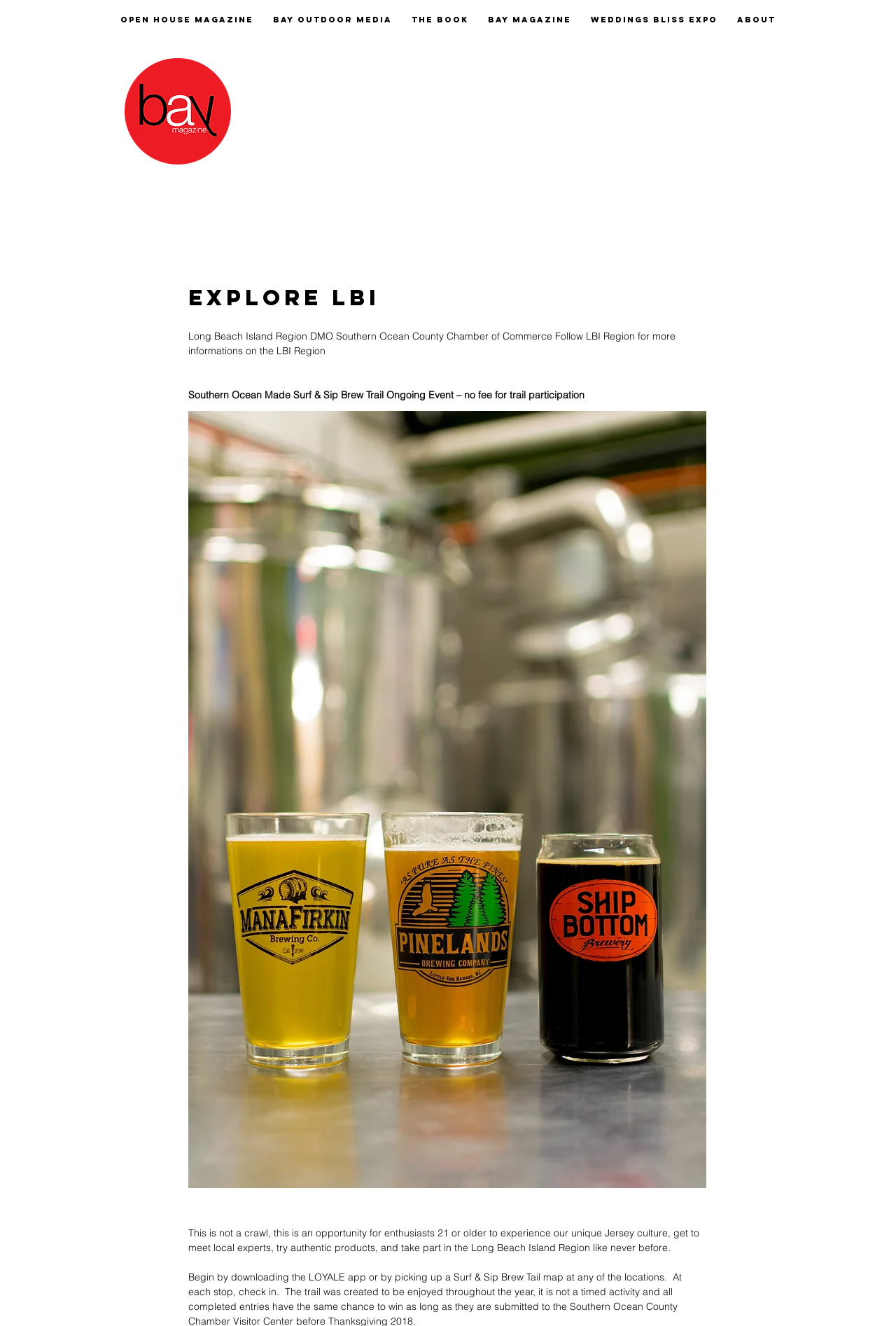Please reply with a single word or brief phrase to the question: 
What is the age requirement for the Surf & Sip Brew Trail?

21 or older